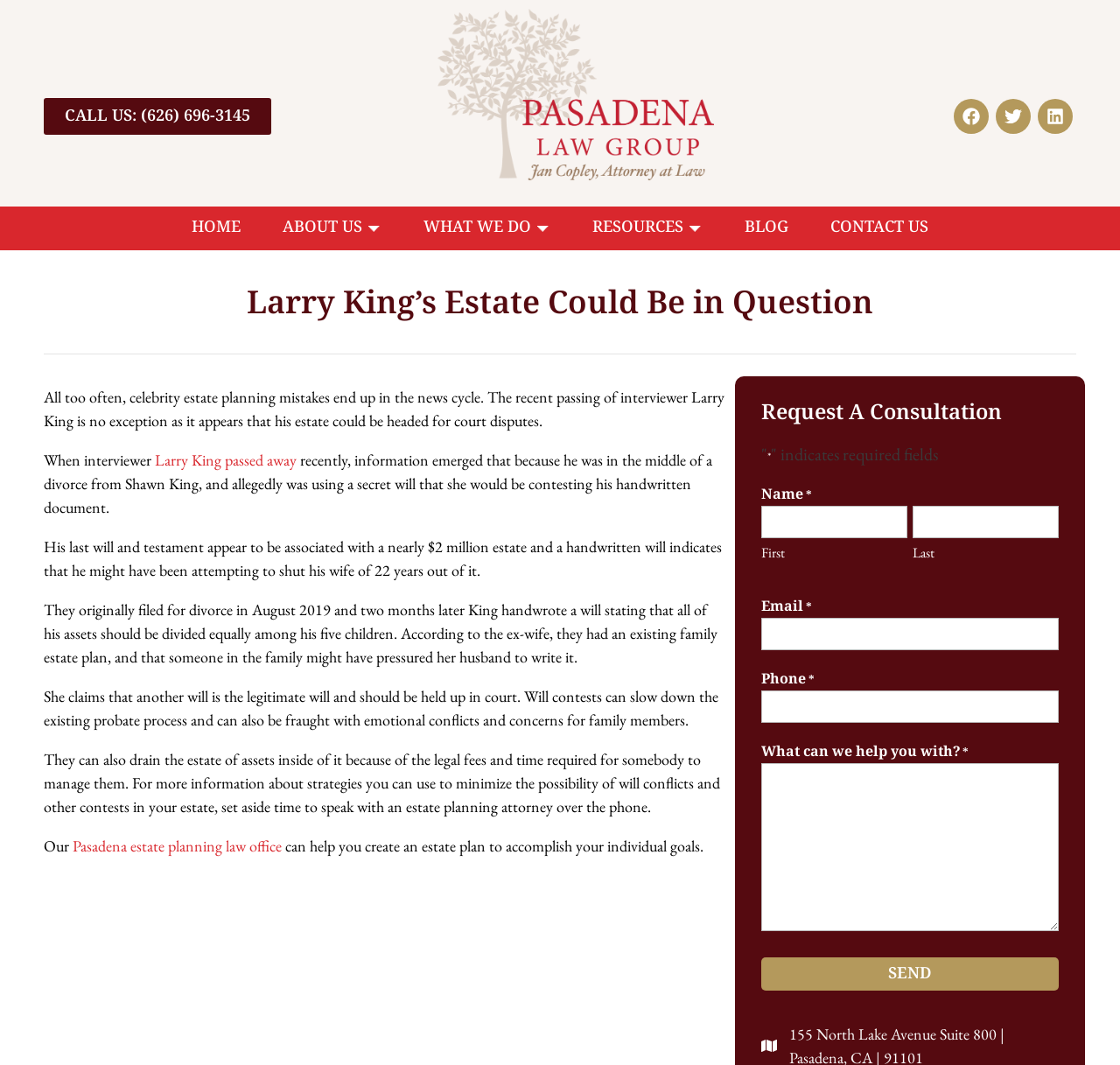What is the phone number to call?
Use the information from the screenshot to give a comprehensive response to the question.

I found the phone number by looking at the top of the webpage, where it says 'CALL US: (626) 696-3145'.